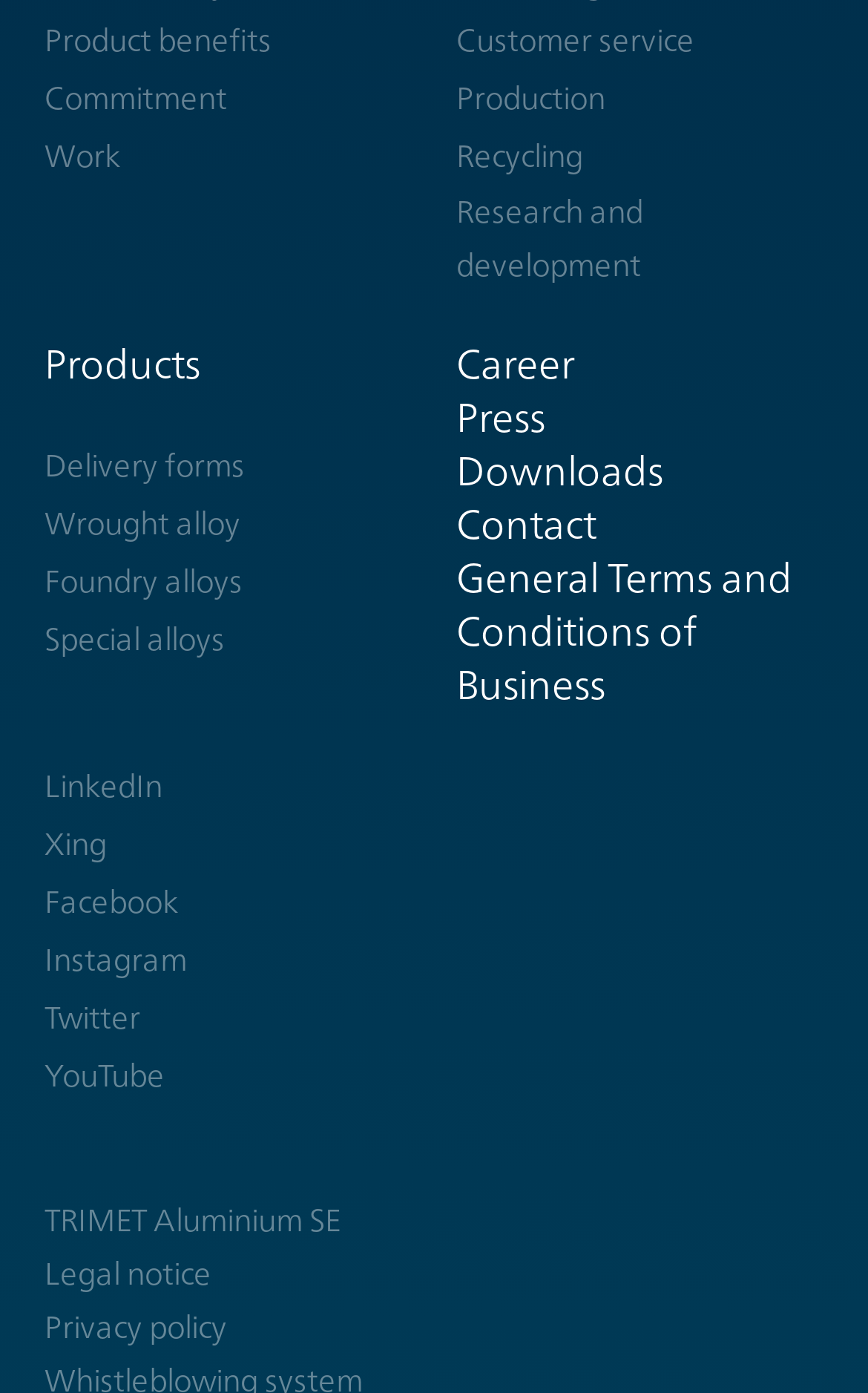Please identify the bounding box coordinates of the area that needs to be clicked to follow this instruction: "View product benefits".

[0.051, 0.009, 0.474, 0.048]